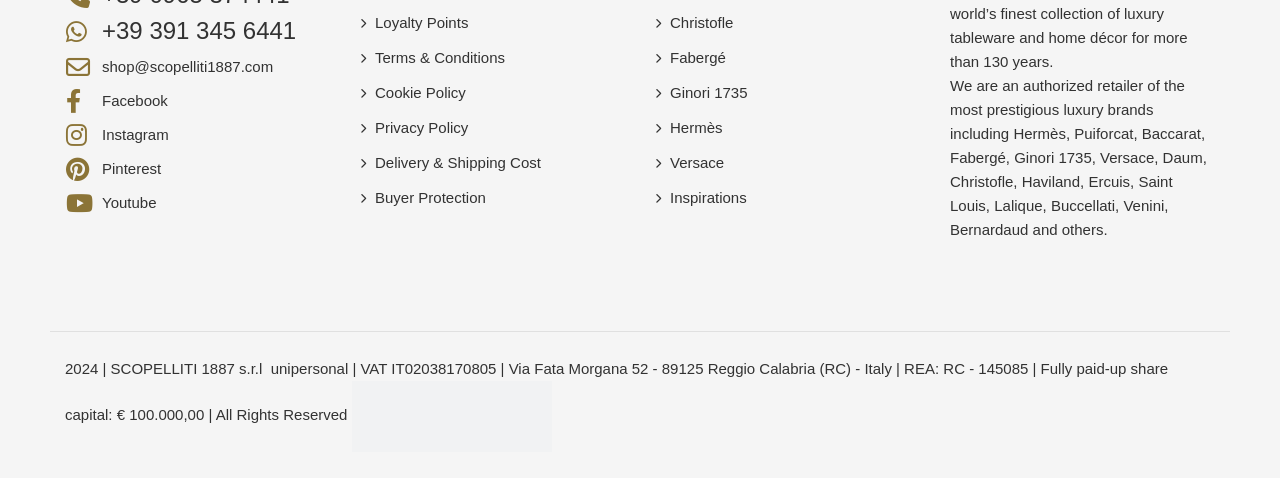Please find and report the bounding box coordinates of the element to click in order to perform the following action: "View Pinterest". The coordinates should be expressed as four float numbers between 0 and 1, in the format [left, top, right, bottom].

[0.08, 0.335, 0.126, 0.371]